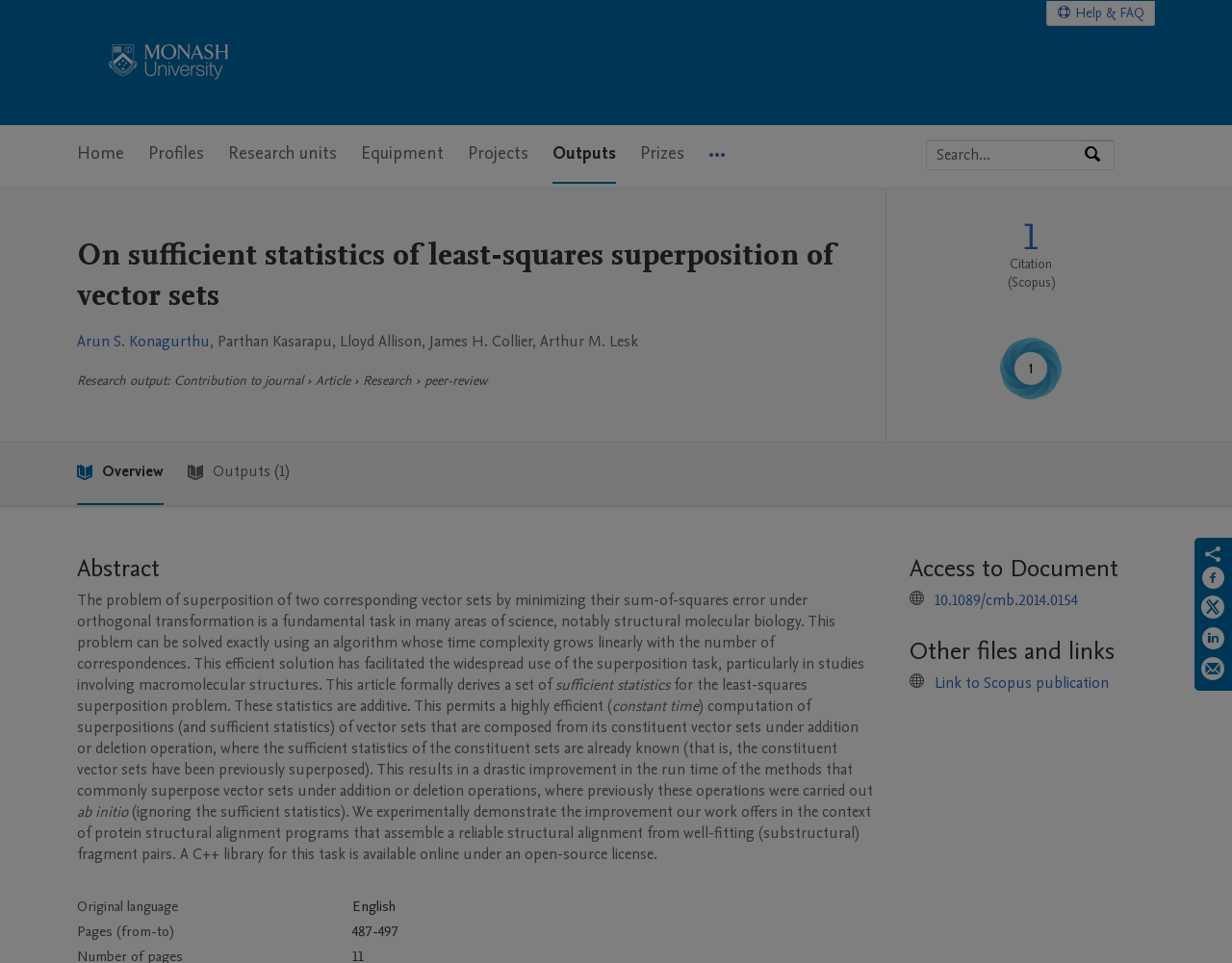Please provide the bounding box coordinates for the element that needs to be clicked to perform the following instruction: "Search by expertise, name or affiliation". The coordinates should be given as four float numbers between 0 and 1, i.e., [left, top, right, bottom].

[0.752, 0.146, 0.879, 0.176]